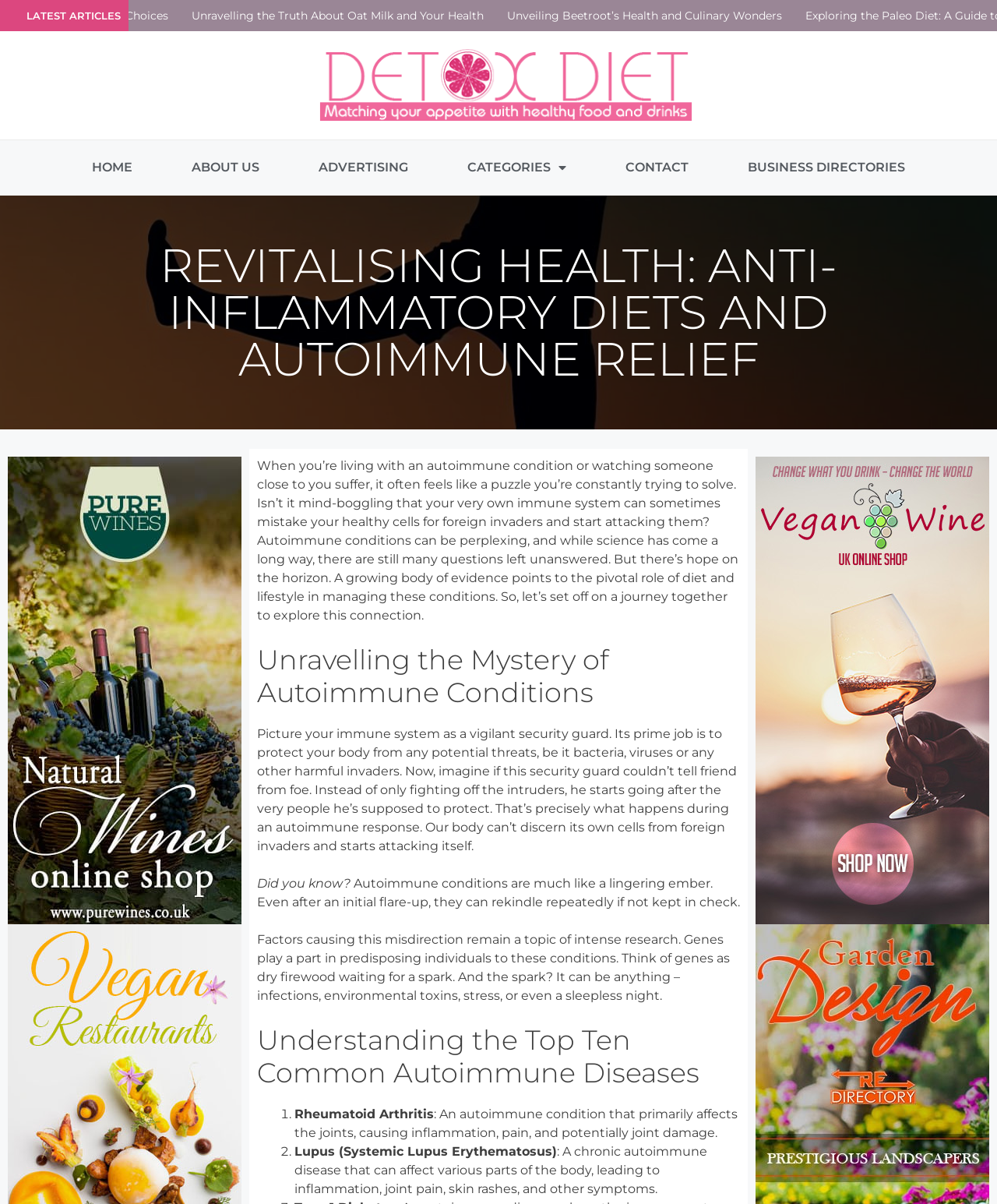Identify the bounding box coordinates of the element that should be clicked to fulfill this task: "Click on the 'HOME' link". The coordinates should be provided as four float numbers between 0 and 1, i.e., [left, top, right, bottom].

[0.062, 0.123, 0.162, 0.155]